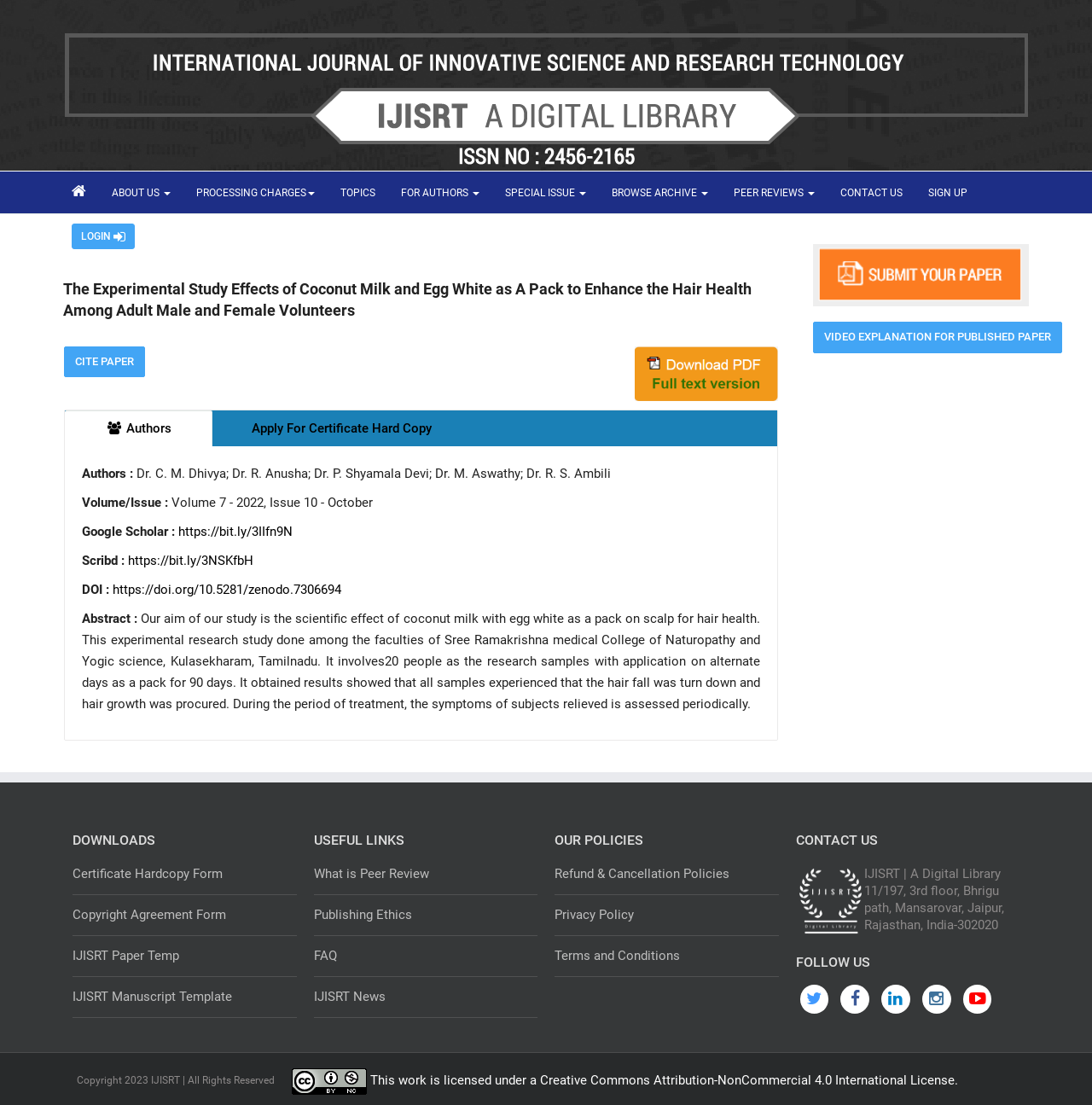Given the following UI element description: "IJISRT Paper Temp", find the bounding box coordinates in the webpage screenshot.

[0.066, 0.847, 0.271, 0.884]